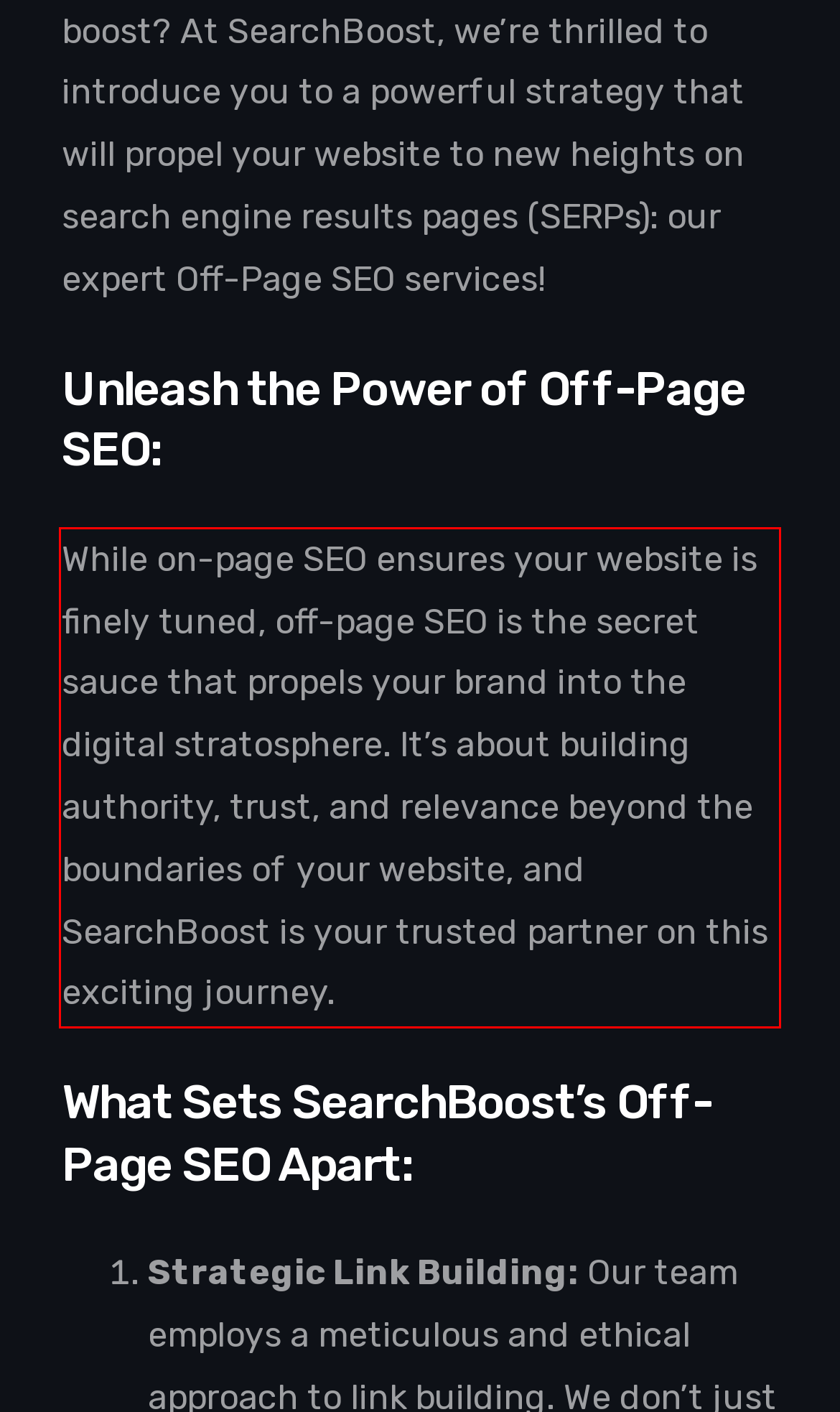You are provided with a webpage screenshot that includes a red rectangle bounding box. Extract the text content from within the bounding box using OCR.

While on-page SEO ensures your website is finely tuned, off-page SEO is the secret sauce that propels your brand into the digital stratosphere. It’s about building authority, trust, and relevance beyond the boundaries of your website, and SearchBoost is your trusted partner on this exciting journey.